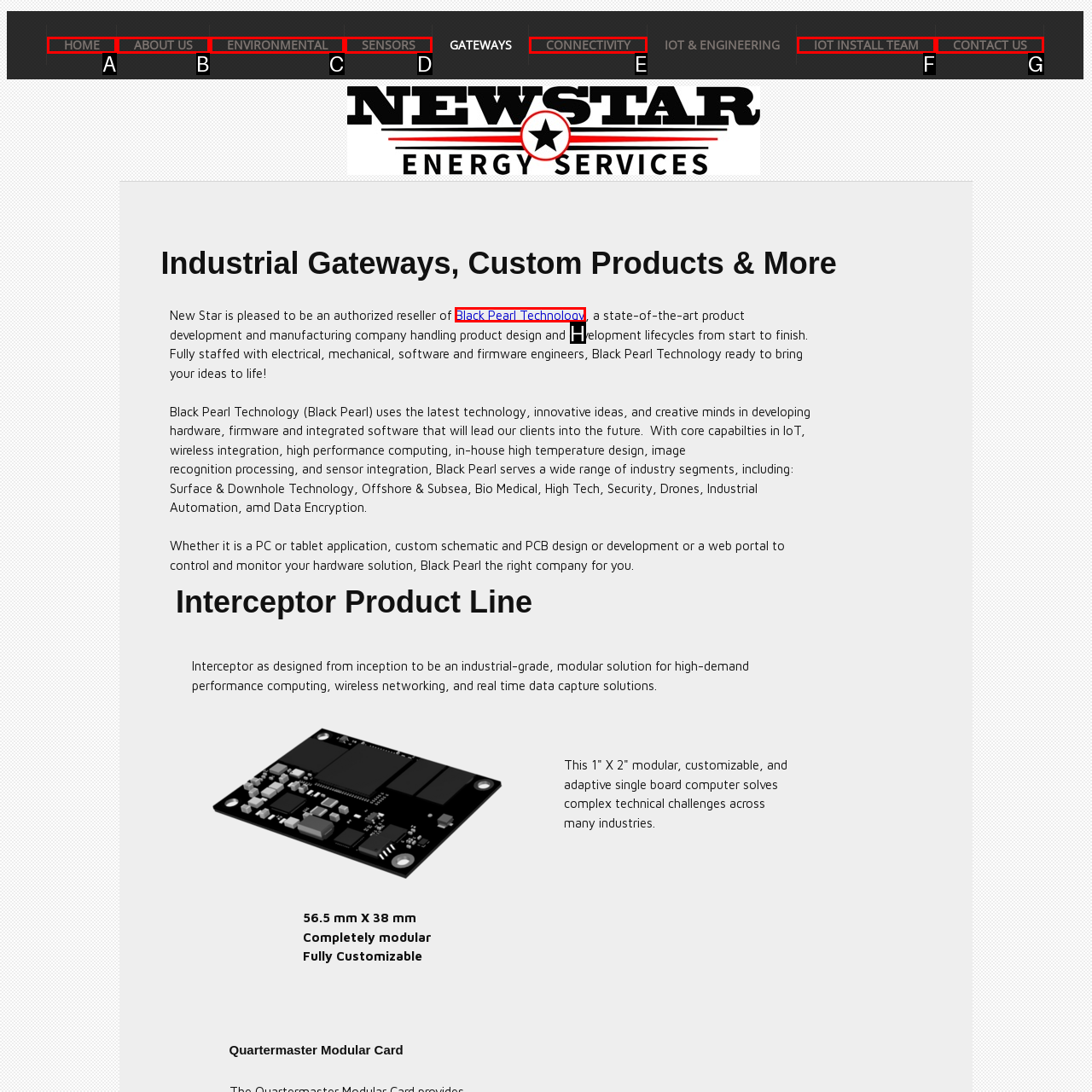Identify the HTML element that should be clicked to accomplish the task: Click on the 'Black Pearl Technology' link
Provide the option's letter from the given choices.

H